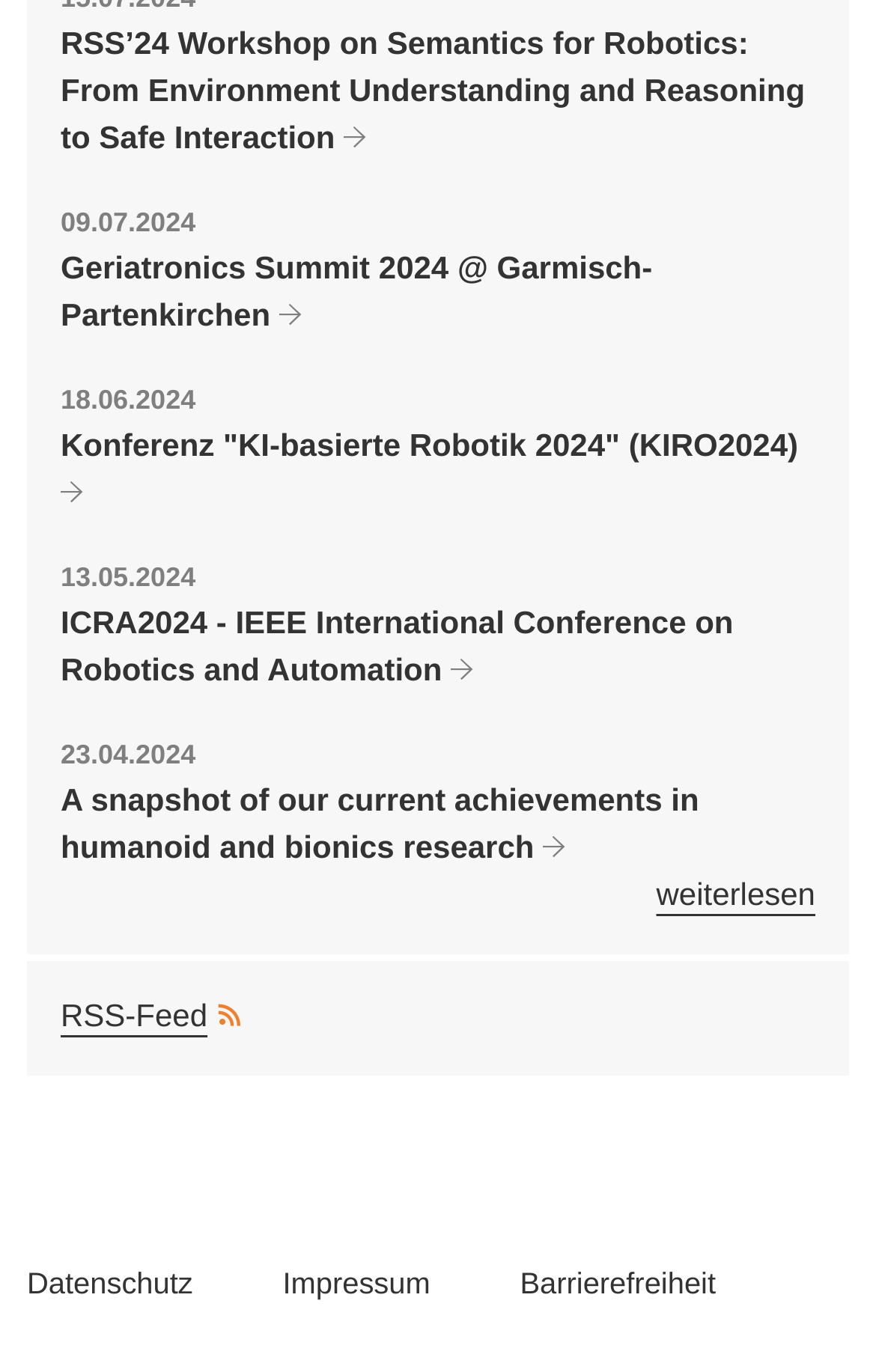Show the bounding box coordinates for the HTML element as described: "Impressum".

[0.323, 0.923, 0.491, 0.951]